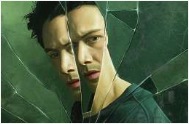Please answer the following question using a single word or phrase: 
What is the object that is shattered in the image?

Mirror